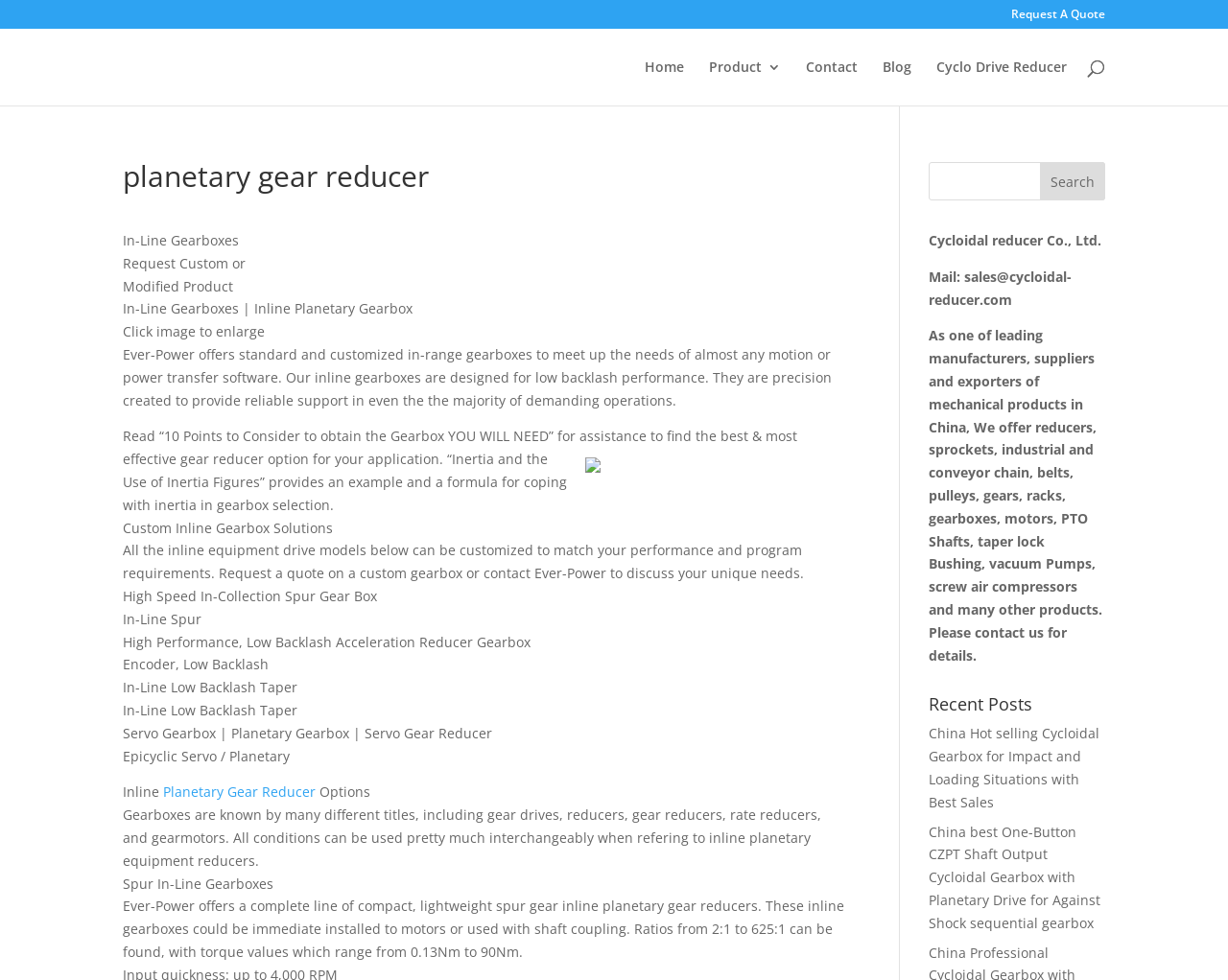Can you specify the bounding box coordinates for the region that should be clicked to fulfill this instruction: "Read the blog".

[0.719, 0.062, 0.742, 0.108]